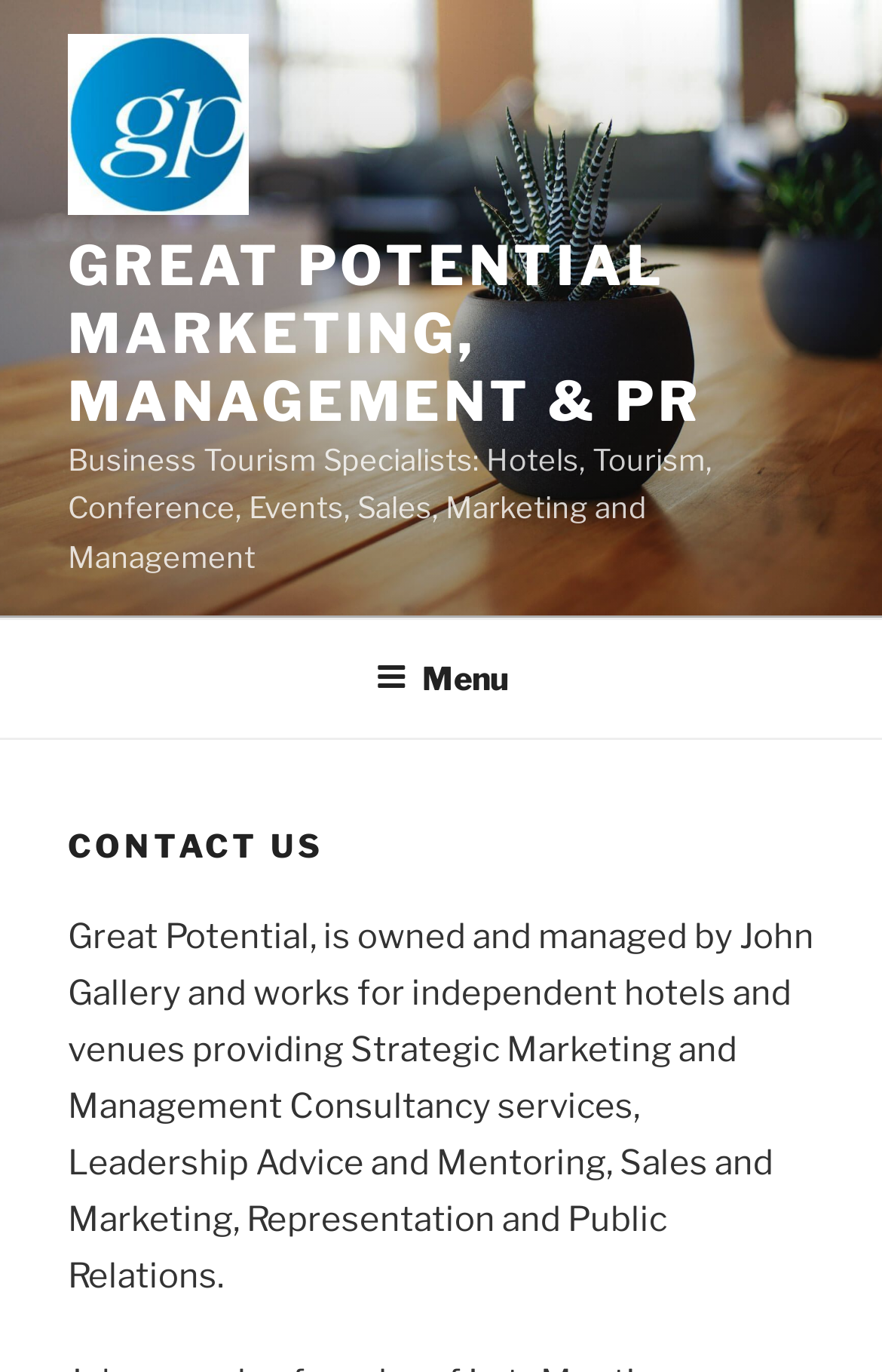Consider the image and give a detailed and elaborate answer to the question: 
Who owns and manages the company?

The owner and manager of the company is John Gallery, which is mentioned in the StaticText element 'Great Potential, is owned and managed by John Gallery and works for independent hotels and venues providing Strategic Marketing and Management Consultancy services, Leadership Advice and Mentoring, Sales and Marketing, Representation and Public Relations.'